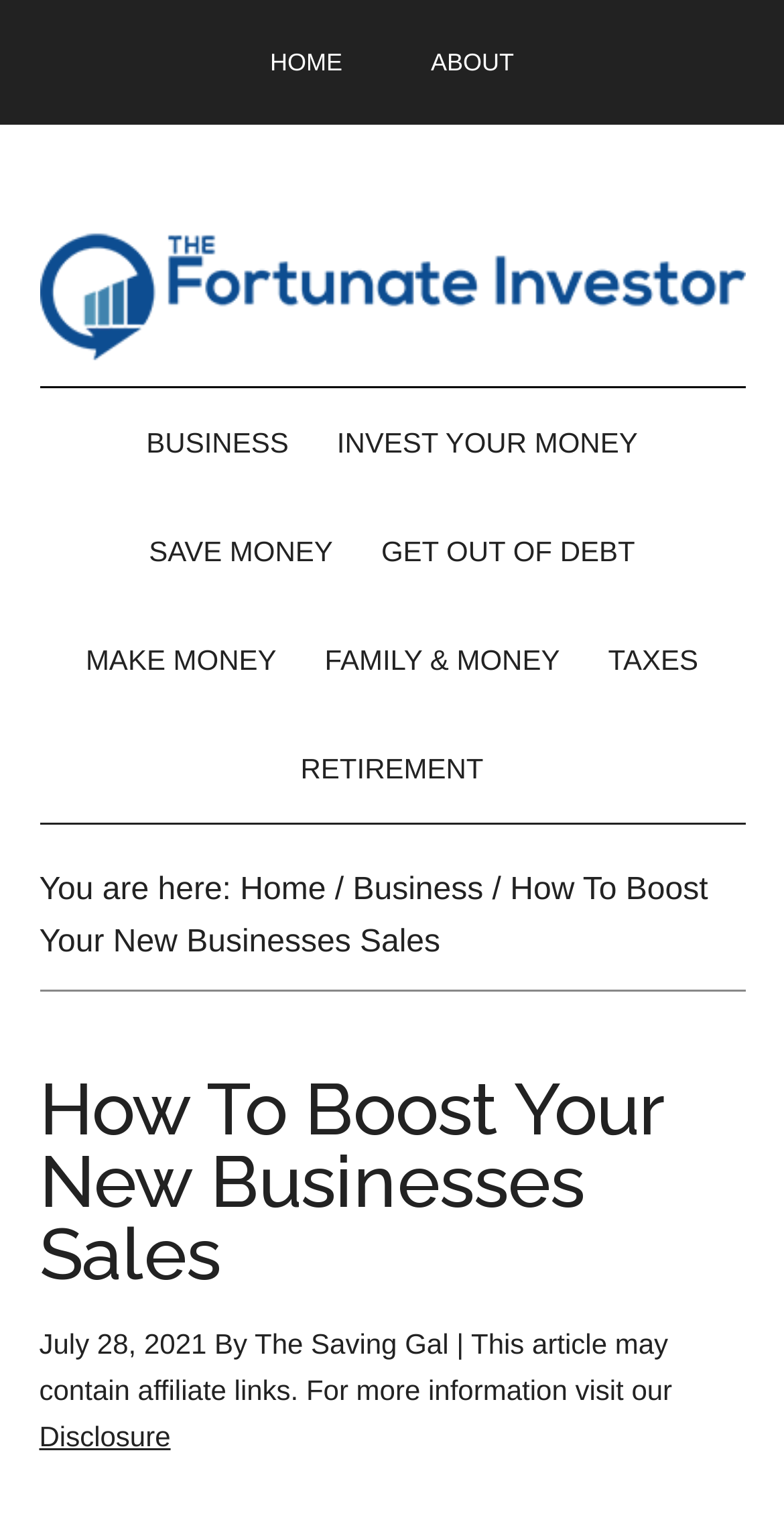Locate the bounding box coordinates of the region to be clicked to comply with the following instruction: "go to home page". The coordinates must be four float numbers between 0 and 1, in the form [left, top, right, bottom].

[0.293, 0.0, 0.488, 0.082]